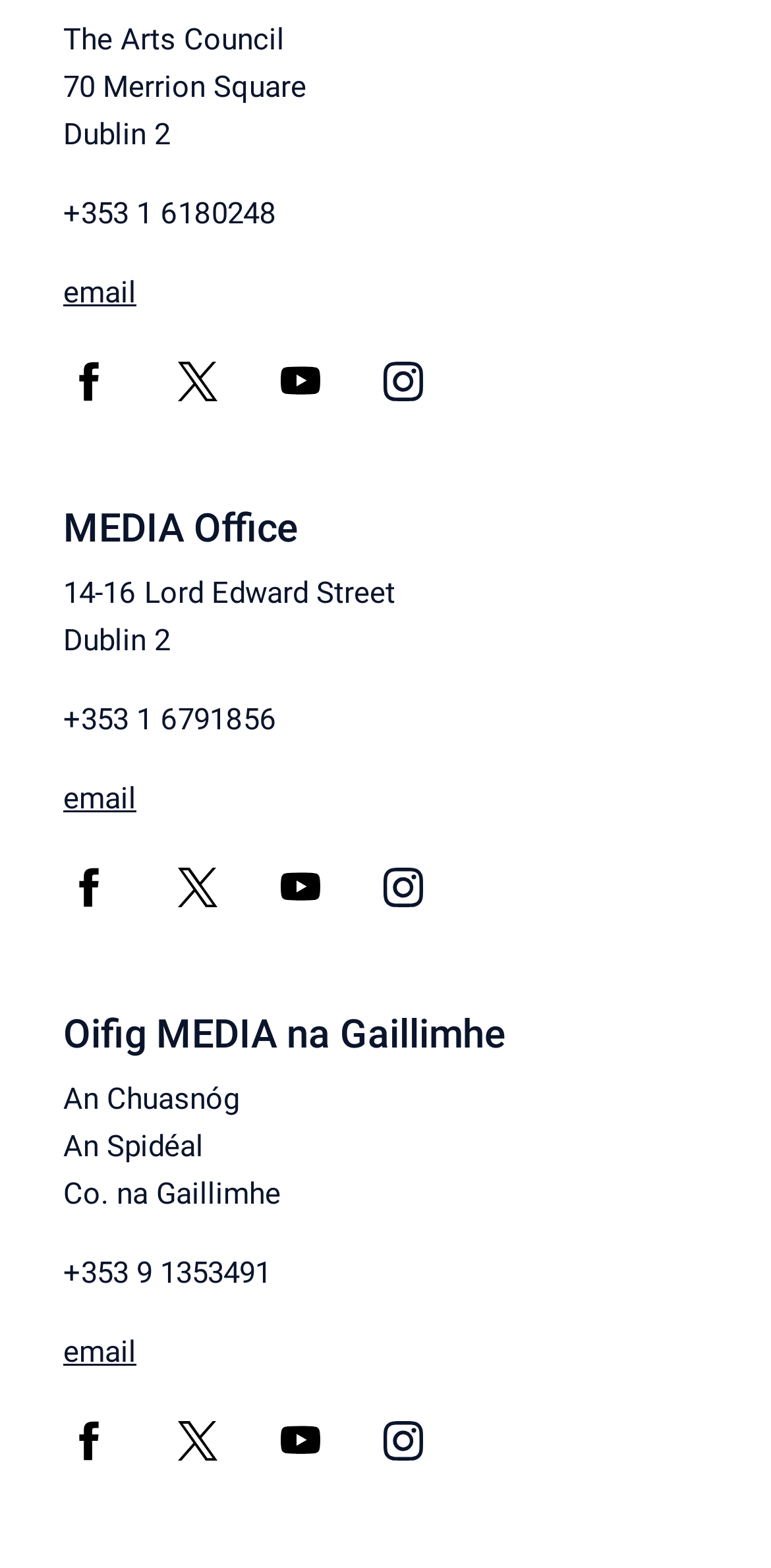What social media platforms are listed? Based on the screenshot, please respond with a single word or phrase.

Facebook, Twitter, YouTube, Instagram